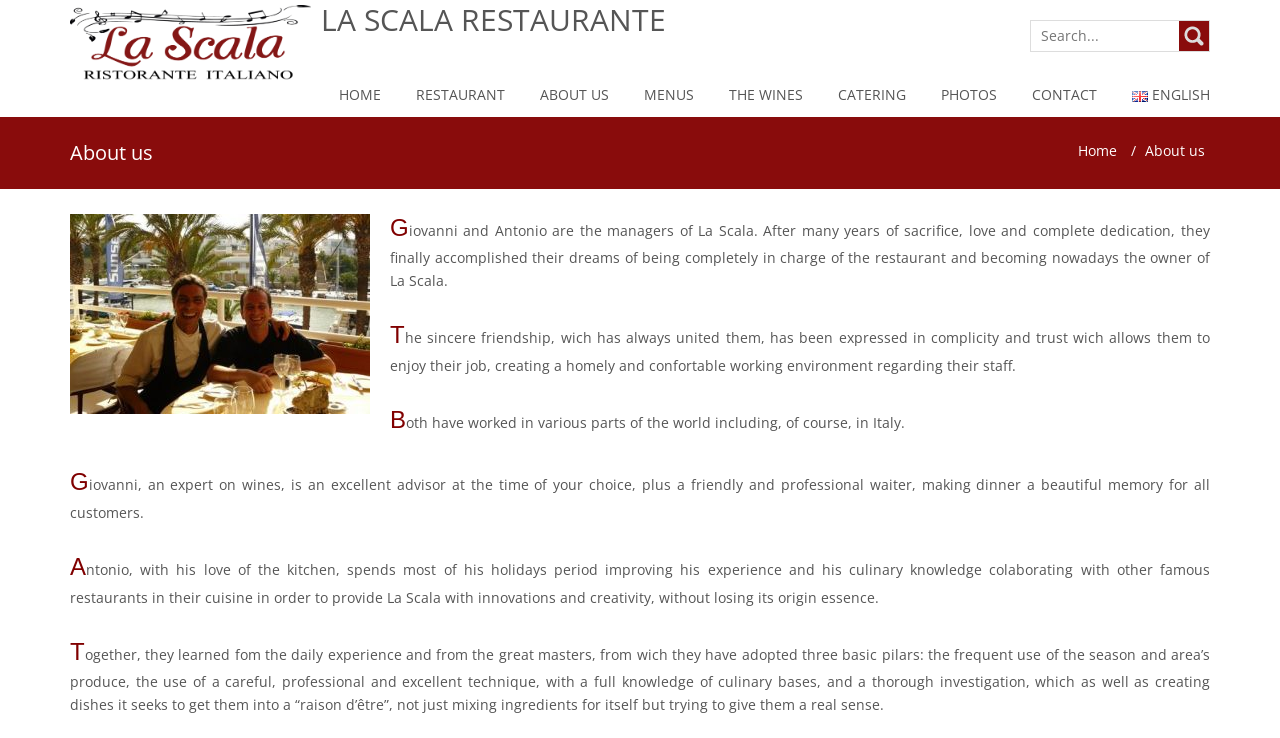Generate a comprehensive caption for the webpage you are viewing.

The webpage is about La Scala Restaurante, with a prominent image of the restaurant's logo at the top left corner. Below the logo, there is a large heading "LA SCALA RESTAURANTE" in the center of the page. 

On the top right corner, there is a search bar with a label "SEARCH FOR:" and a textbox to input search queries. A search button is located to the right of the textbox.

The main navigation menu is located below the search bar, with links to different sections of the website, including "HOME", "RESTAURANT", "ABOUT US", "MENUS", "THE WINES", "CATERING", "PHOTOS", "CONTACT", and "ENGLISH".

Below the navigation menu, there is a section with the title "About us". This section contains a long article about the managers of La Scala, Giovanni and Antonio, and their journey to becoming the owners of the restaurant. The article is divided into several paragraphs, with the text flowing from left to right and top to bottom. The paragraphs are separated by a small gap, making it easy to read.

Throughout the article, there are no images, but there are some decorative elements, such as single letters "G", "B", and "A" in a larger font size, which seem to be used to break up the text and add visual interest.

Overall, the webpage has a clean and simple design, with a focus on presenting the story of La Scala Restaurante and its managers.